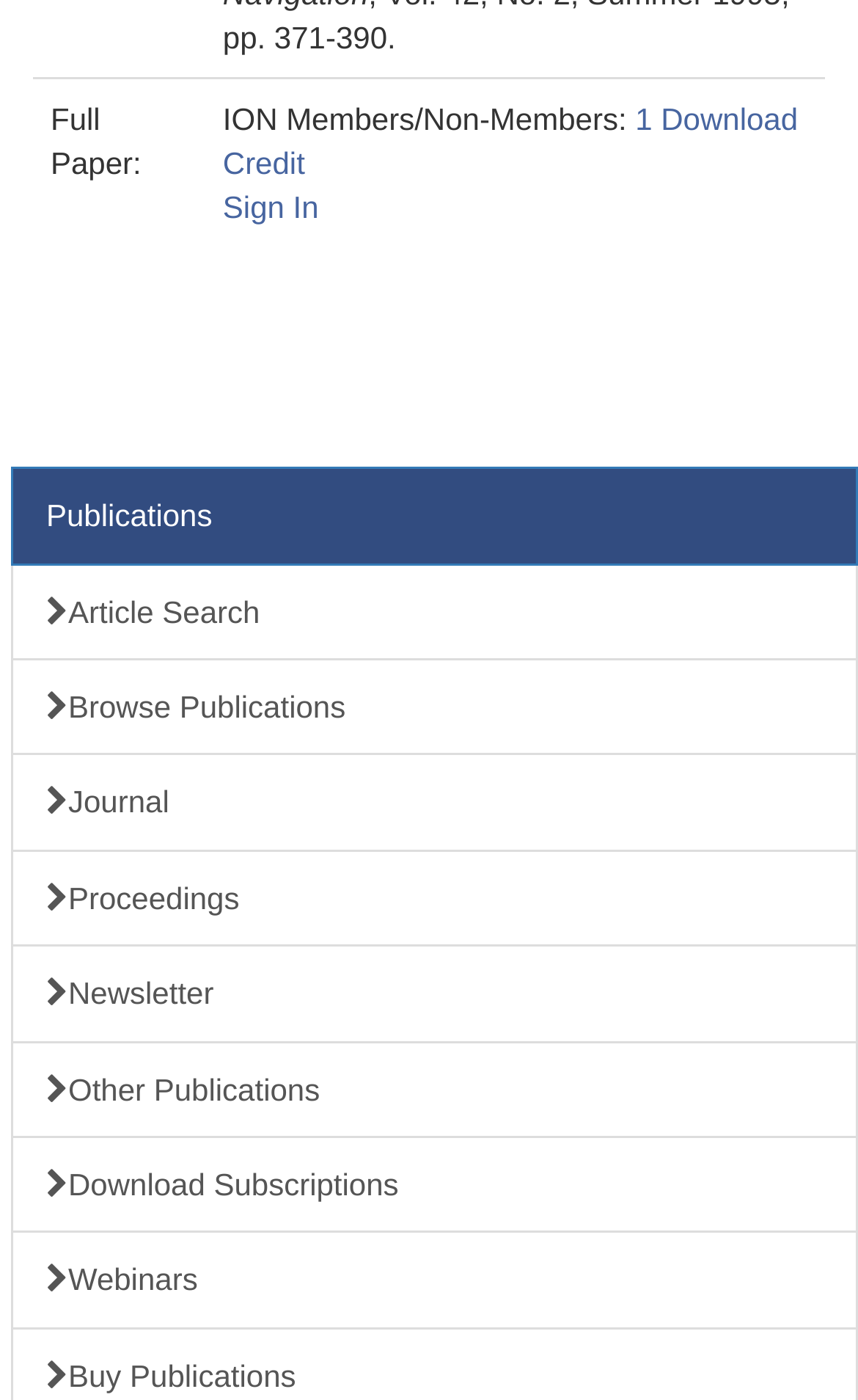Give a one-word or phrase response to the following question: What is the icon preceding the 'Browse Publications' link?

